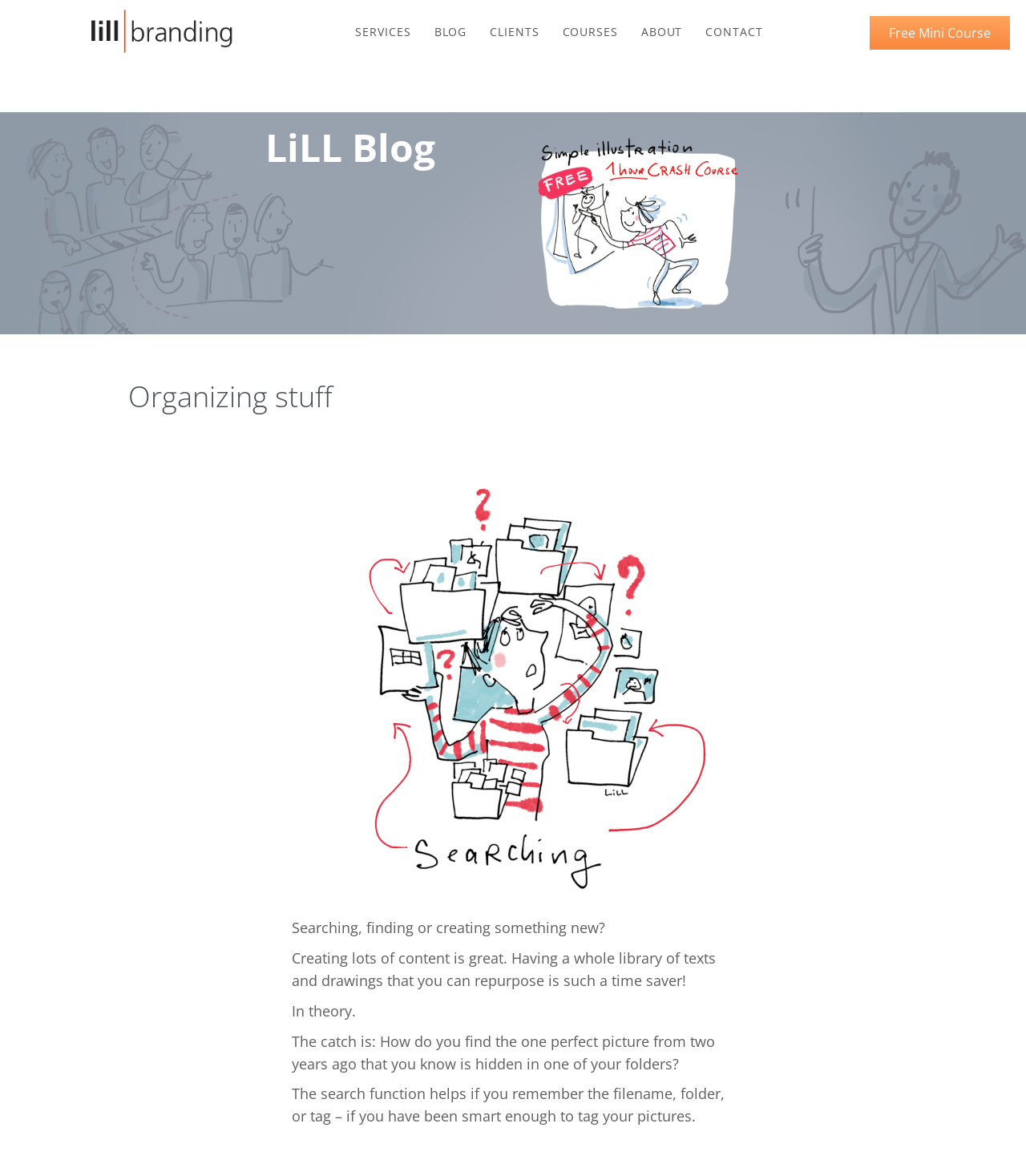Please determine the bounding box coordinates of the area that needs to be clicked to complete this task: 'Click on the 'Free Mini Course' link'. The coordinates must be four float numbers between 0 and 1, formatted as [left, top, right, bottom].

[0.848, 0.014, 0.984, 0.042]